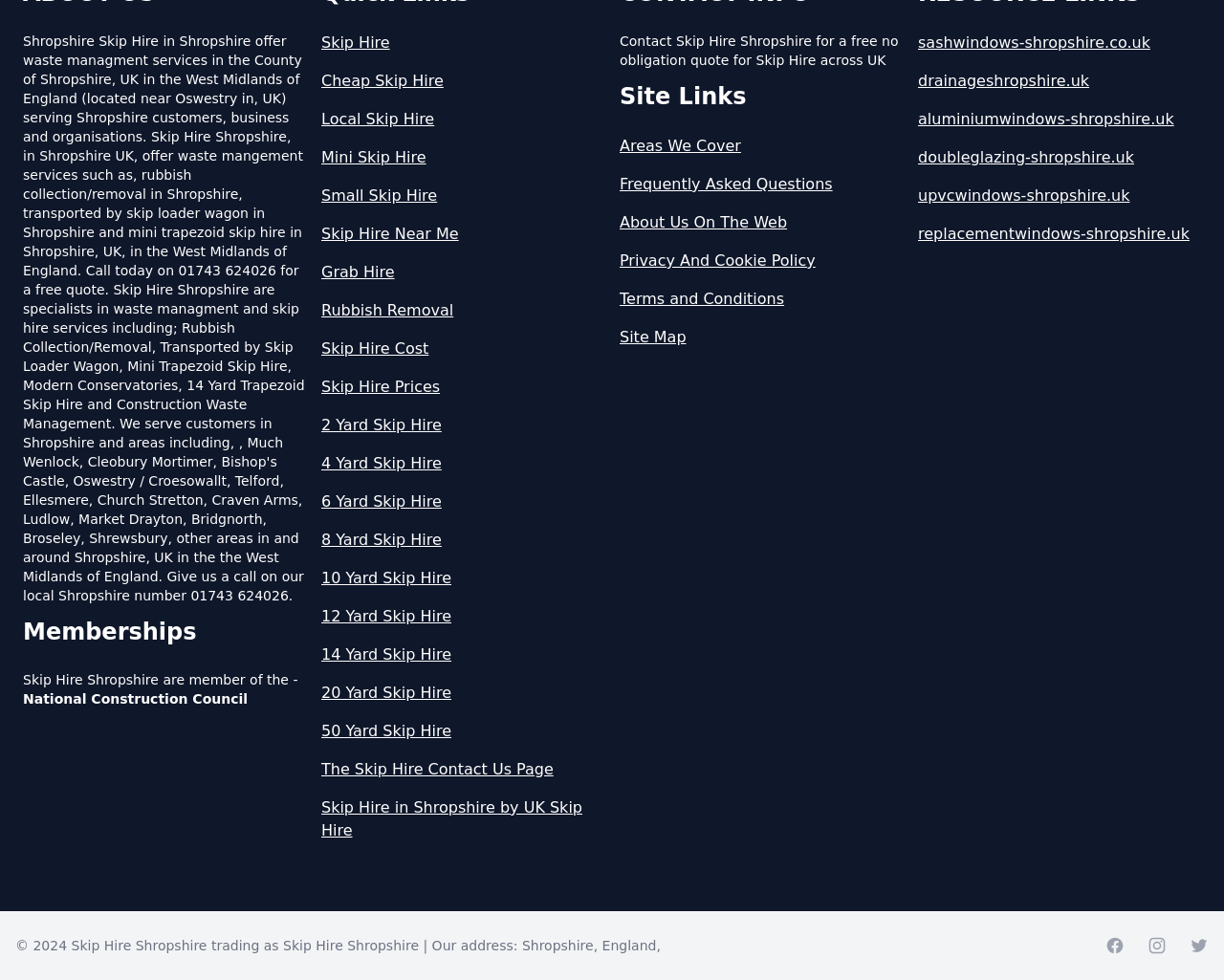Please identify the bounding box coordinates of the element's region that needs to be clicked to fulfill the following instruction: "Visit the 'Skip Hire Near Me' page". The bounding box coordinates should consist of four float numbers between 0 and 1, i.e., [left, top, right, bottom].

[0.262, 0.227, 0.494, 0.251]